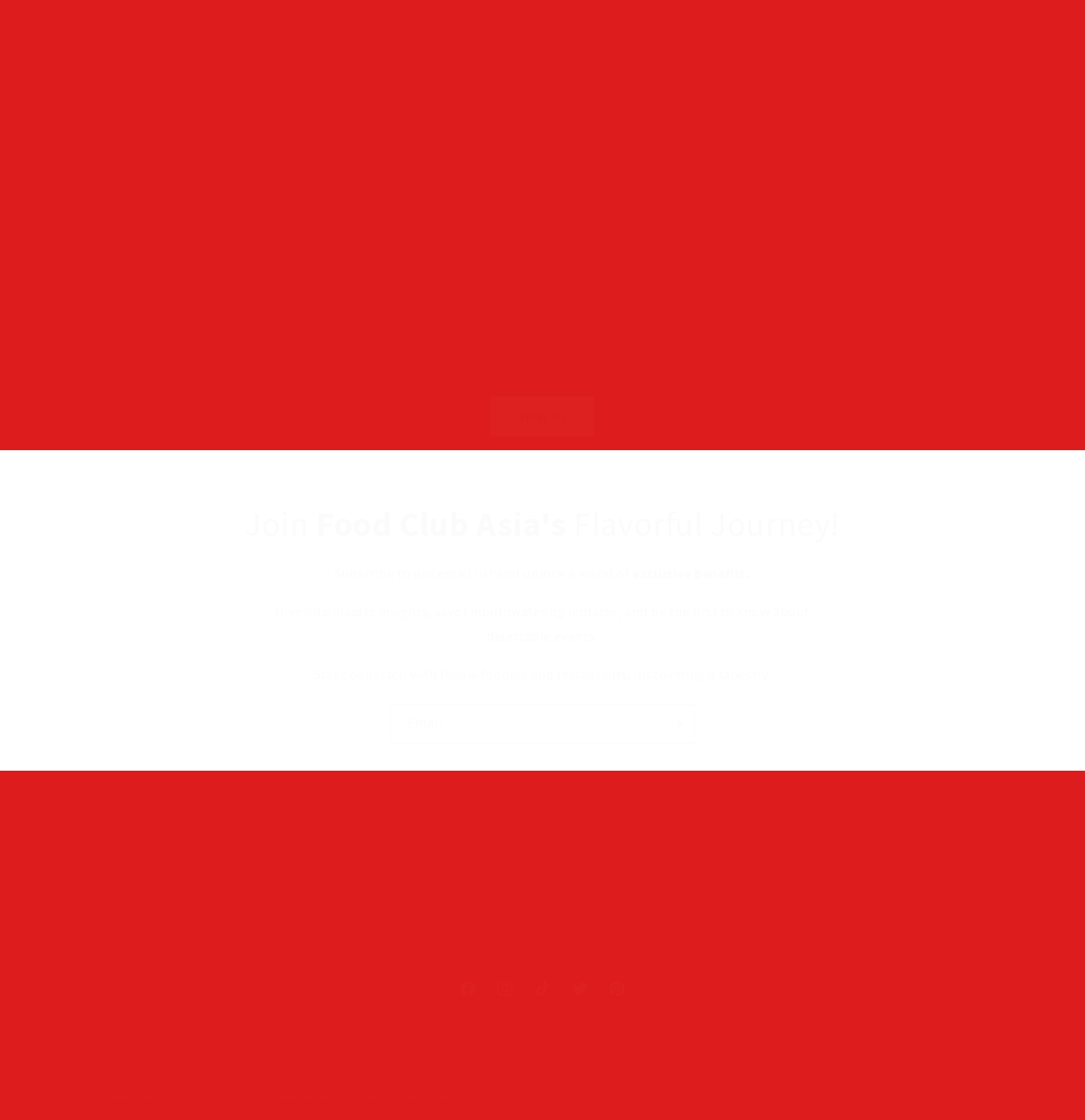Please provide the bounding box coordinates for the element that needs to be clicked to perform the instruction: "Visit the About us page". The coordinates must consist of four float numbers between 0 and 1, formatted as [left, top, right, bottom].

[0.21, 0.783, 0.256, 0.805]